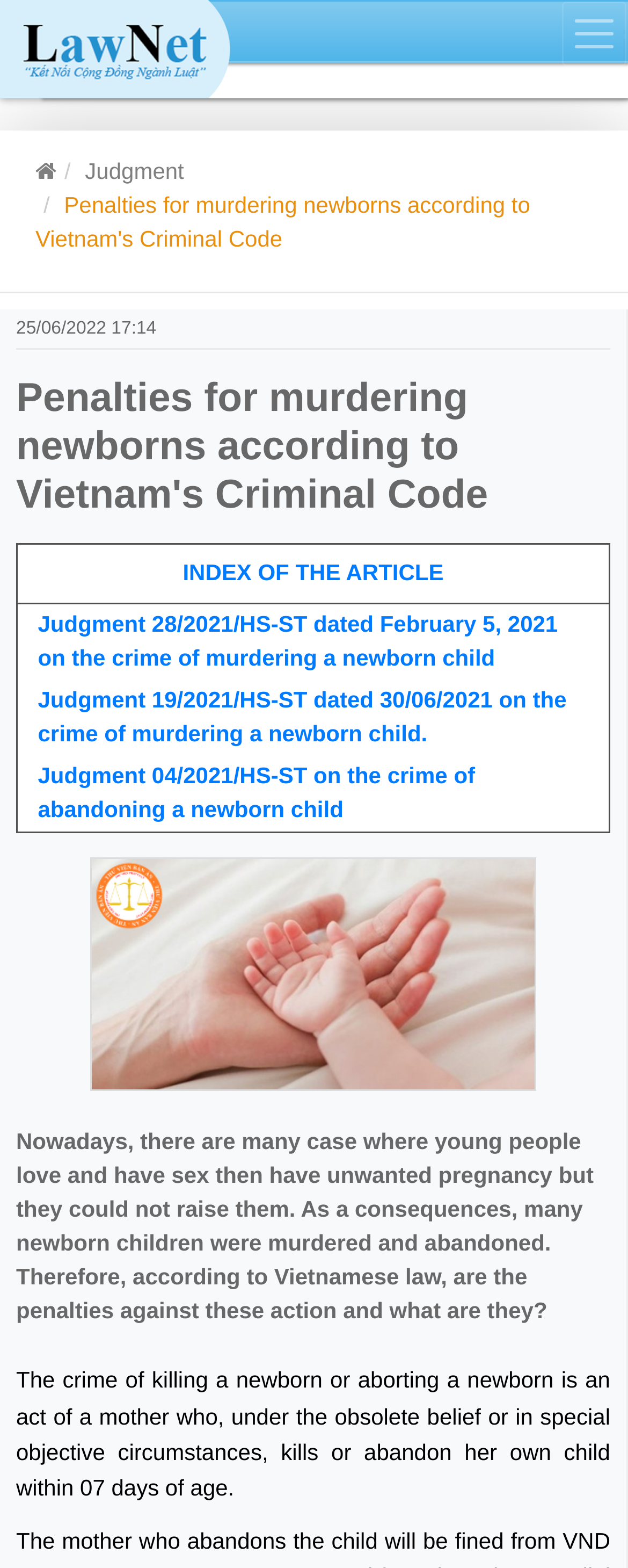Locate the bounding box for the described UI element: "Projects". Ensure the coordinates are four float numbers between 0 and 1, formatted as [left, top, right, bottom].

None